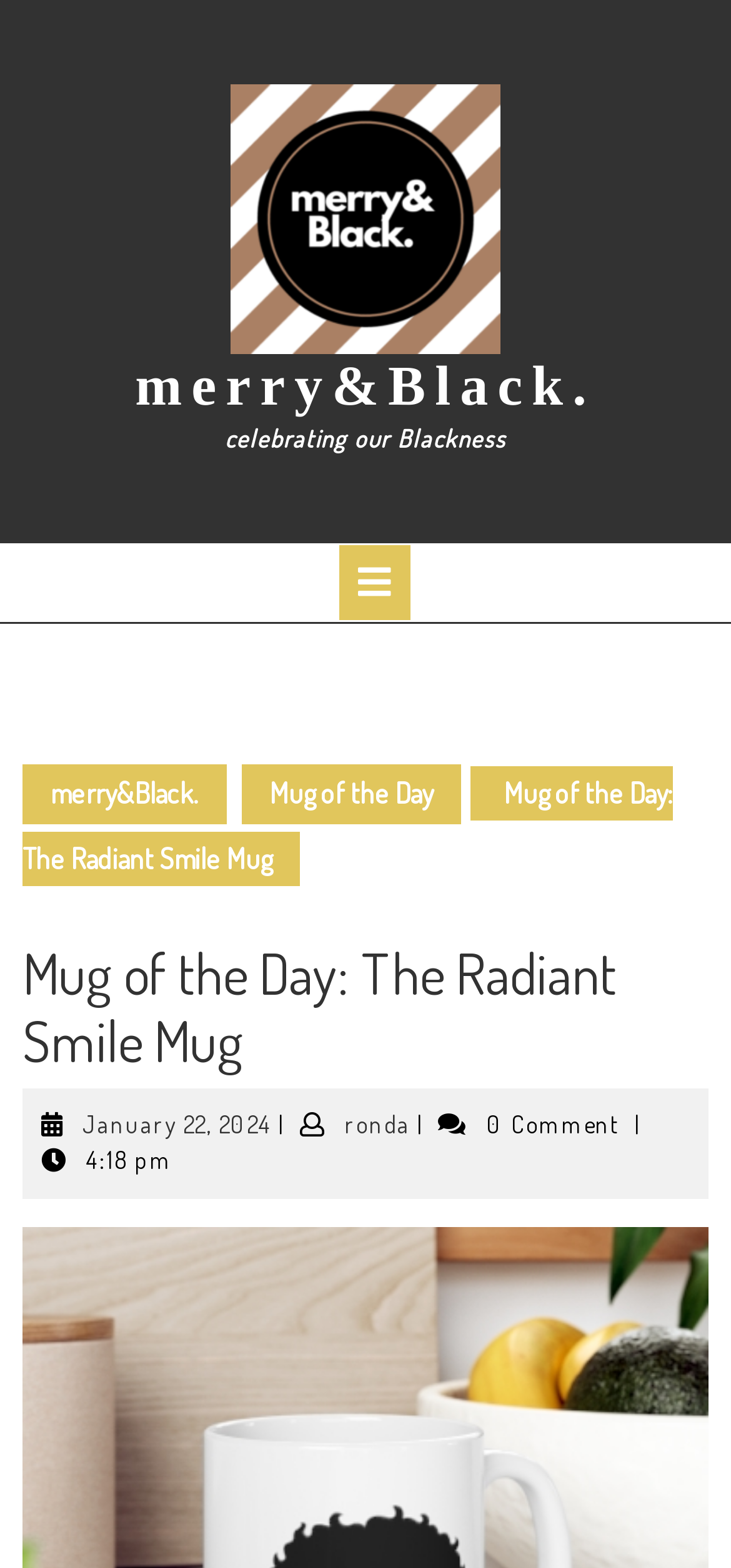Identify the main title of the webpage and generate its text content.

Mug of the Day: The Radiant Smile Mug